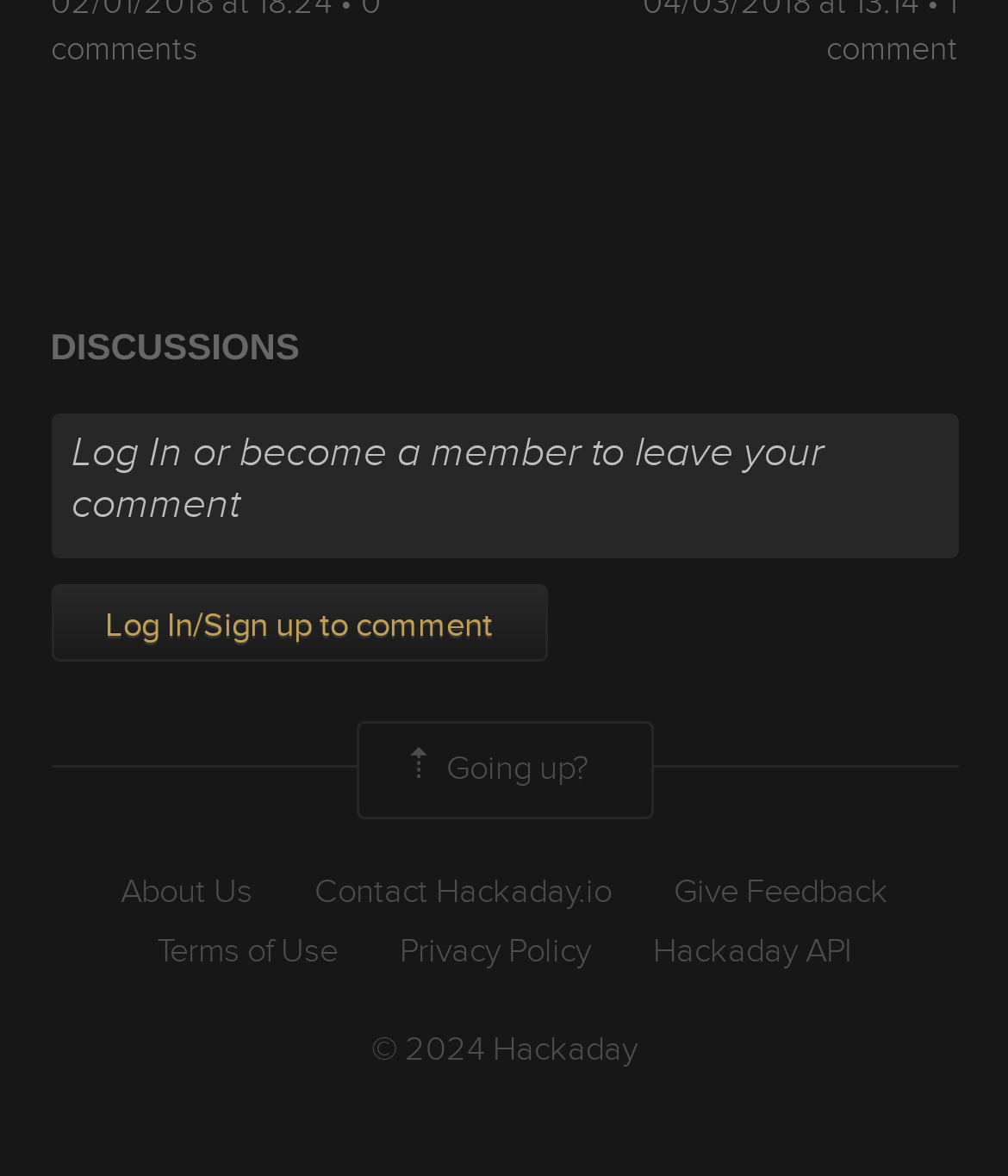What is the copyright year of Hackaday?
Please answer the question as detailed as possible.

The link '© 2024 Hackaday' in the footer section indicates that the copyright year of Hackaday is 2024.